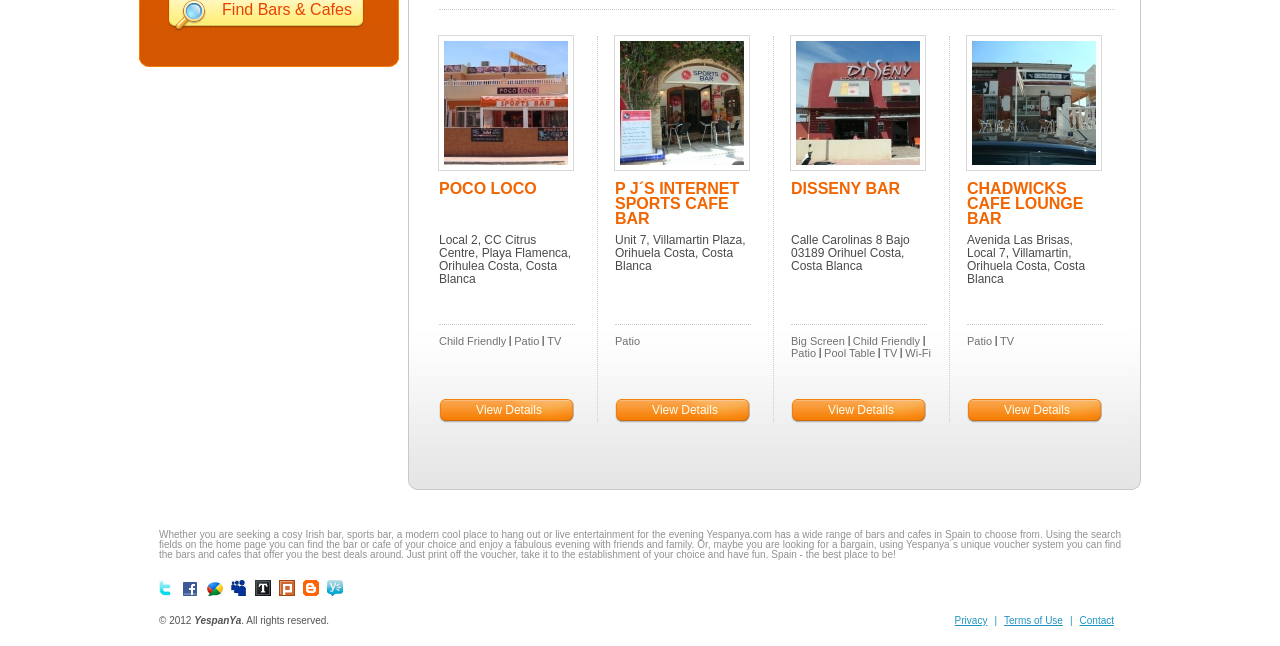Extract the bounding box coordinates for the UI element described by the text: "Contact". The coordinates should be in the form of [left, top, right, bottom] with values between 0 and 1.

None